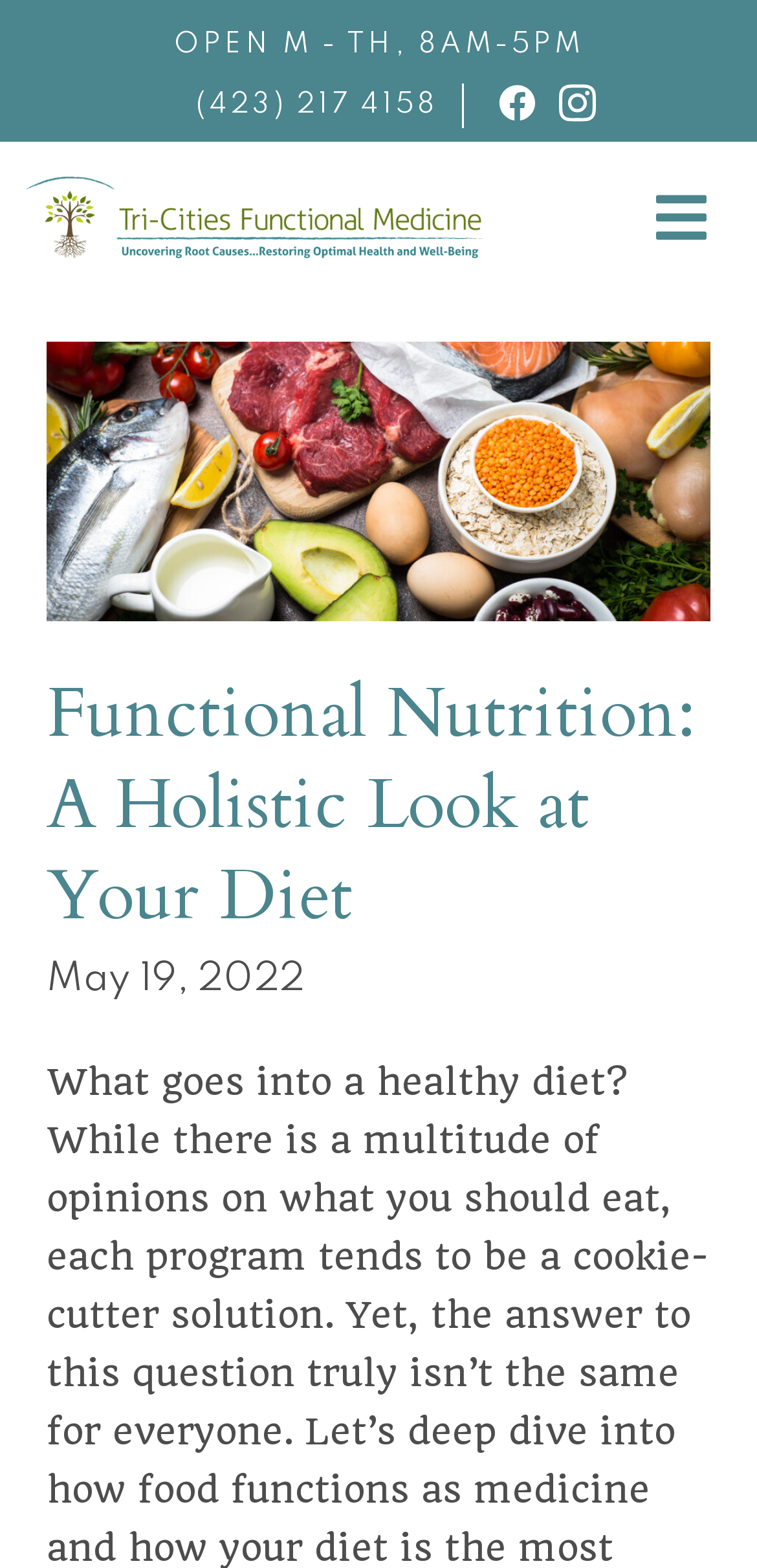Explain the webpage in detail, including its primary components.

The webpage is about functional nutrition and its holistic approach to diet. At the top left corner, there are three links to skip to main content, primary sidebar, and footer. Below these links, there is a static text displaying the business hours "OPEN M - TH, 8AM-5PM". Next to it, there is a link to a phone number "(423) 217 4158". 

On the top right corner, there are two social media links, Facebook and Instagram, each accompanied by an icon. Below these social media links, there is a link to "Tri-Cities Functional Medicine". 

On the top right edge, there is a button labeled "Menu". When pressed, it reveals a header section that takes up most of the page. This section contains an image of health foods, a heading that reads "Functional Nutrition: A Holistic Look at Your Diet", and a timestamp "May 19, 2022".